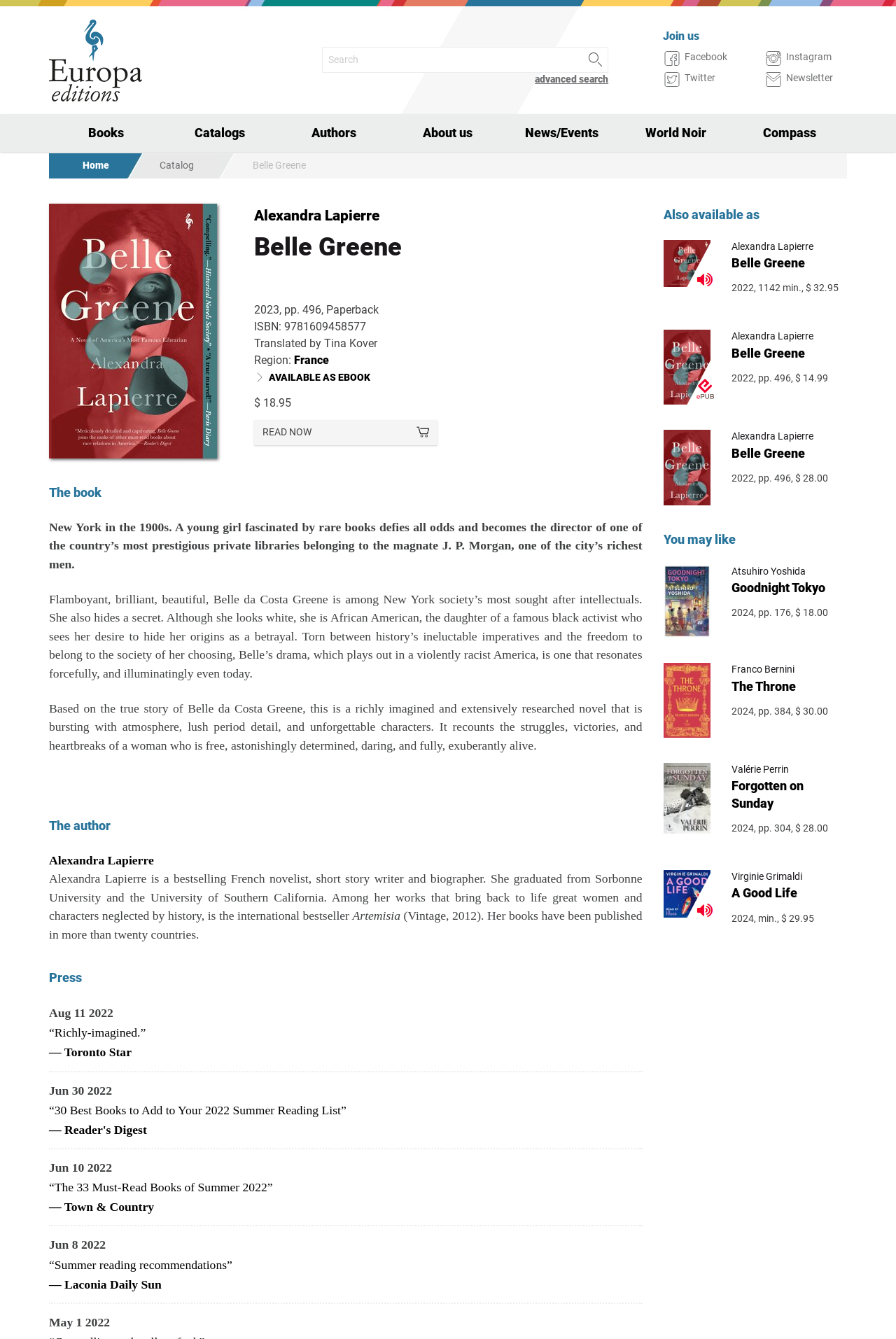What is the price of the book?
From the screenshot, supply a one-word or short-phrase answer.

$ 18.95